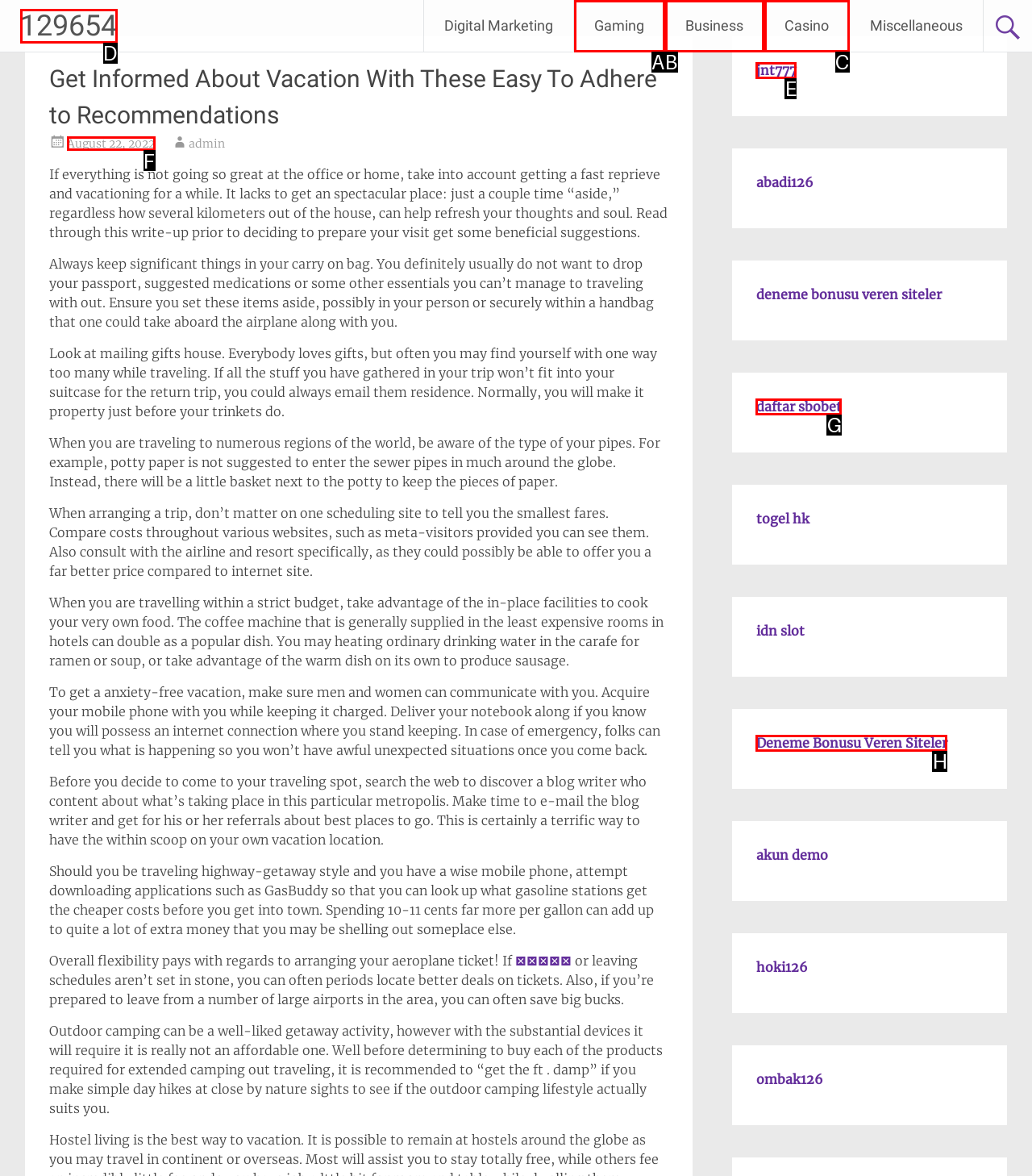Which choice should you pick to execute the task: Check the link to August 22, 2022
Respond with the letter associated with the correct option only.

F